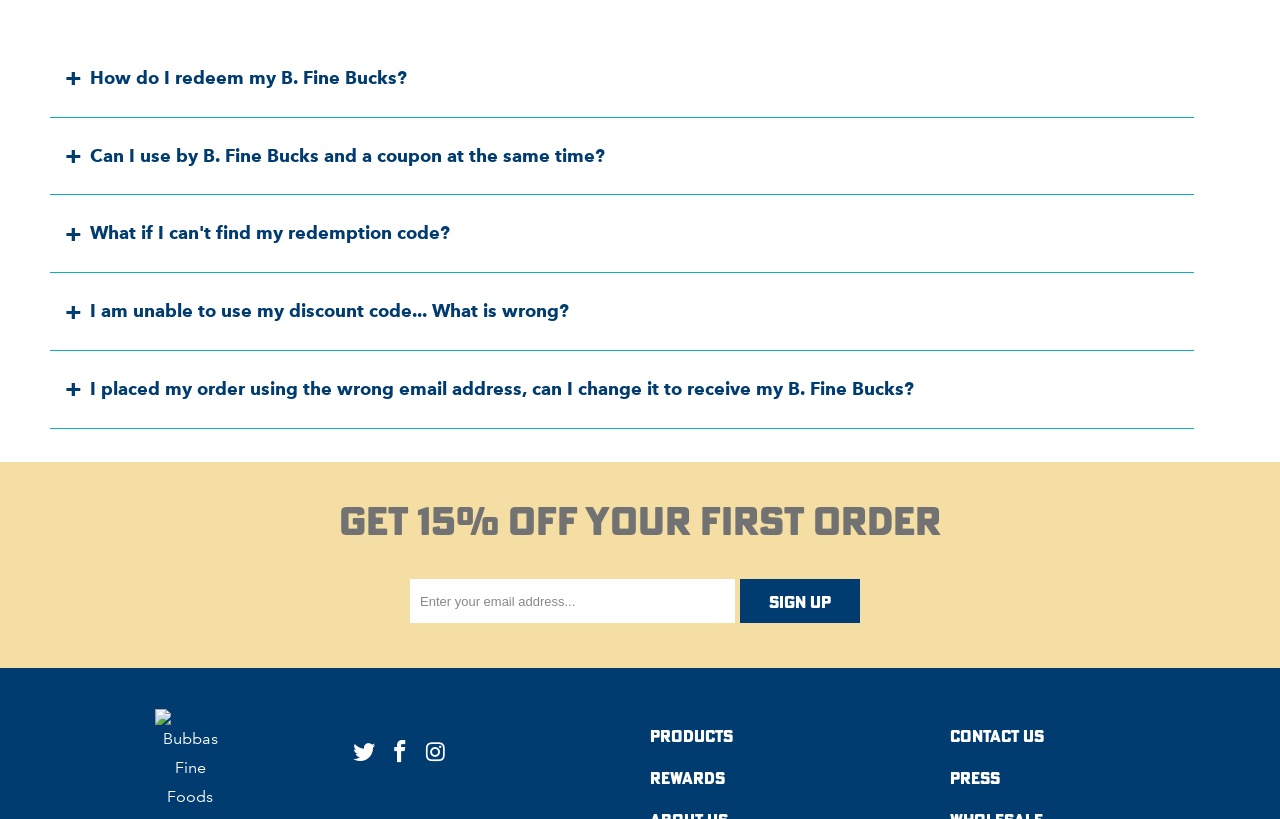Give a succinct answer to this question in a single word or phrase: 
What is the purpose of the buttons with '+' signs?

Expand answers